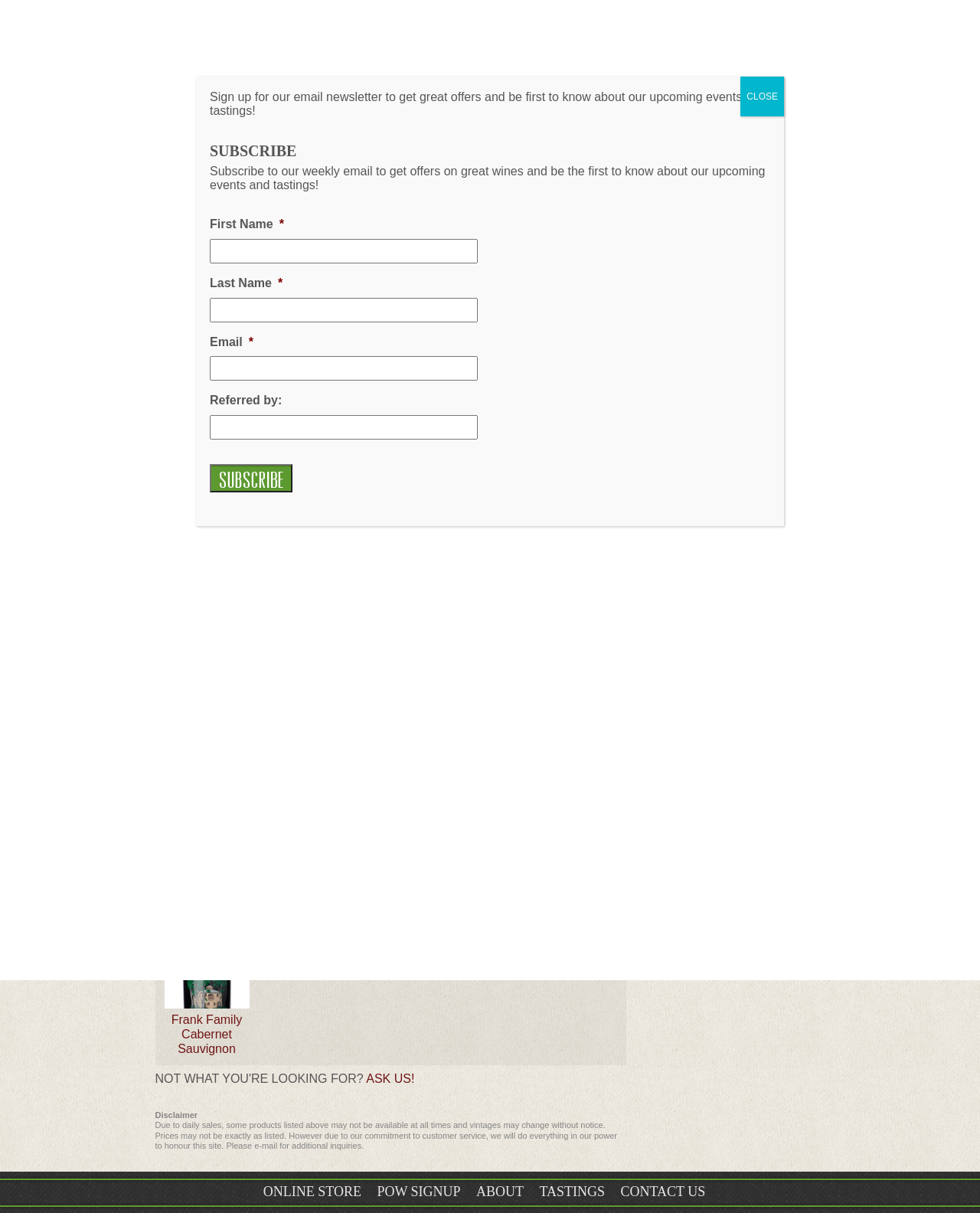What is the country of origin of the wine? Examine the screenshot and reply using just one word or a brief phrase.

Australia